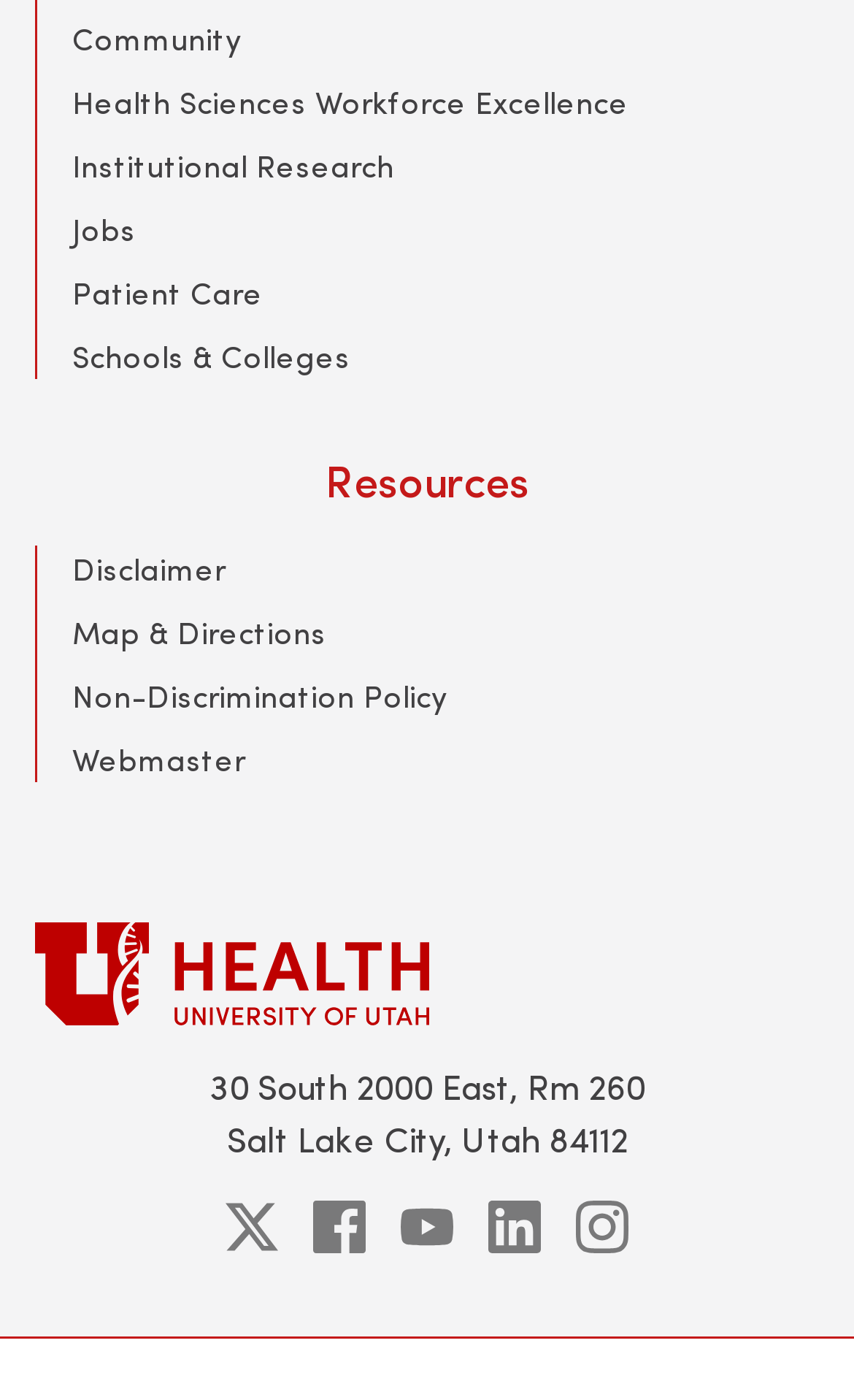Answer the question below in one word or phrase:
What is the text of the heading above the links?

Resources